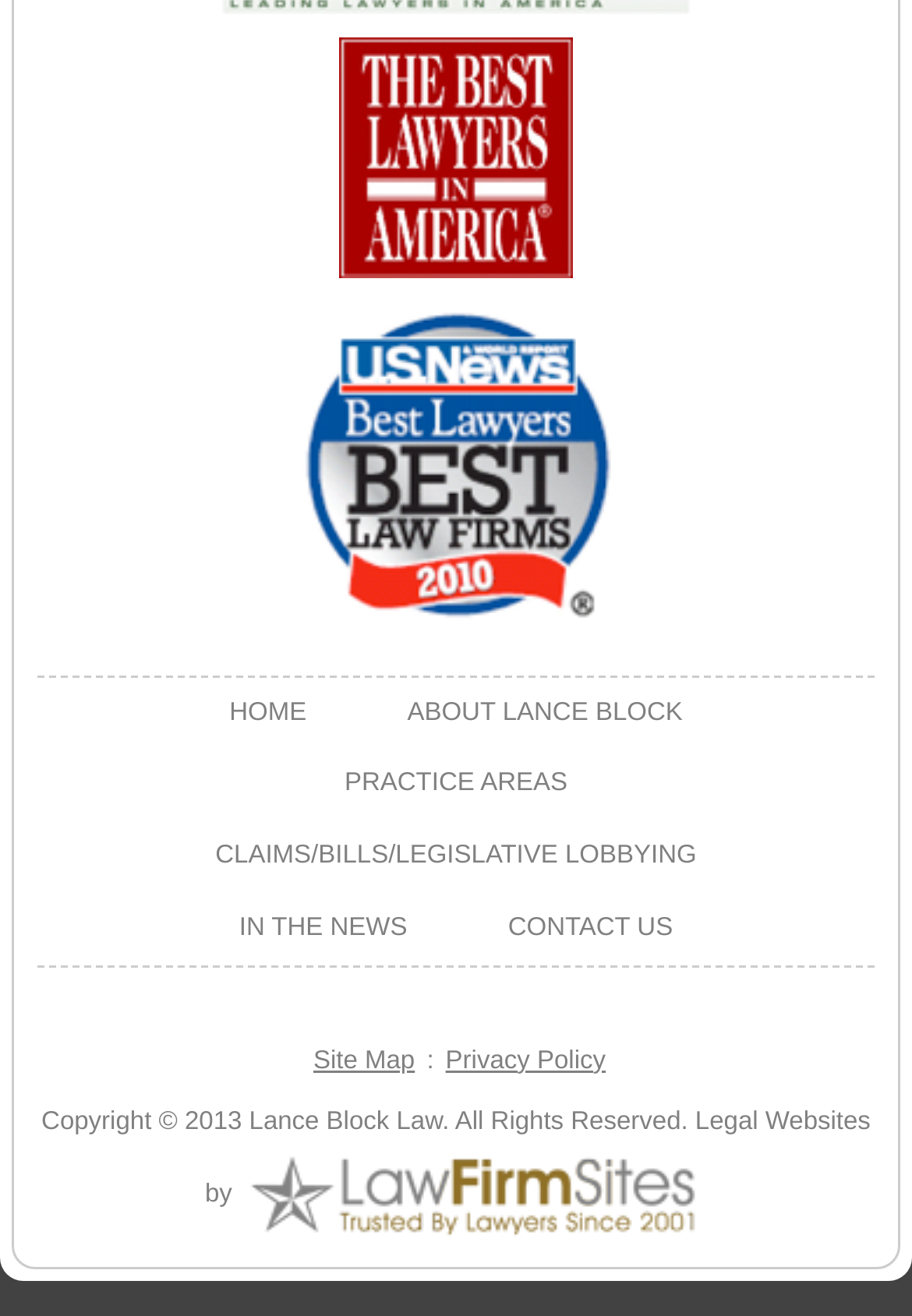Is there a way to contact the law firm?
Can you offer a detailed and complete answer to this question?

I determined this answer by looking at the navigation links at the top of the page, which include a 'CONTACT US' link, indicating that the law firm can be contacted through this page.